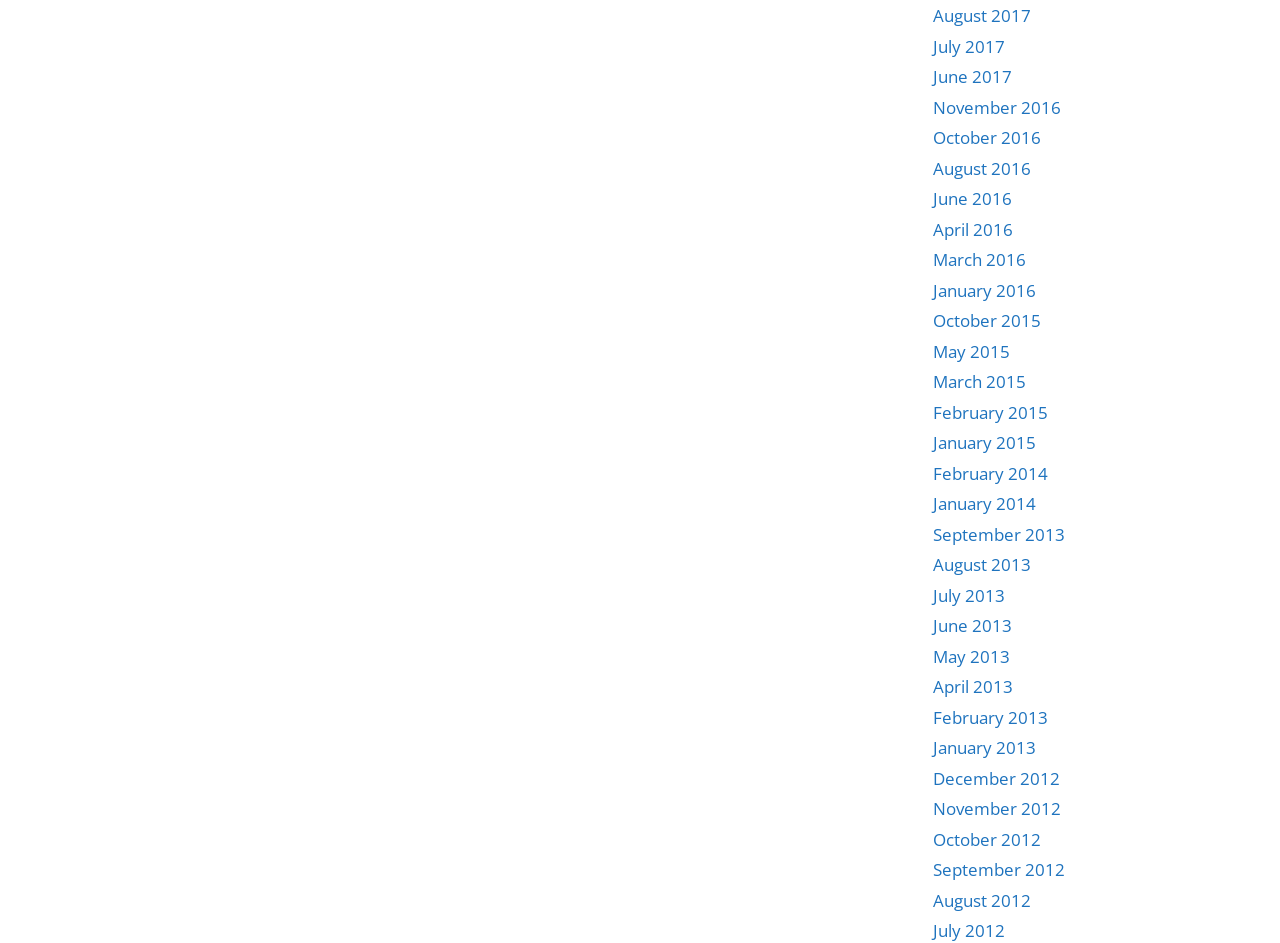Using the information from the screenshot, answer the following question thoroughly:
What is the latest month listed for the year 2013?

By examining the list of links for the year 2013, I found that the latest month listed is September 2013.